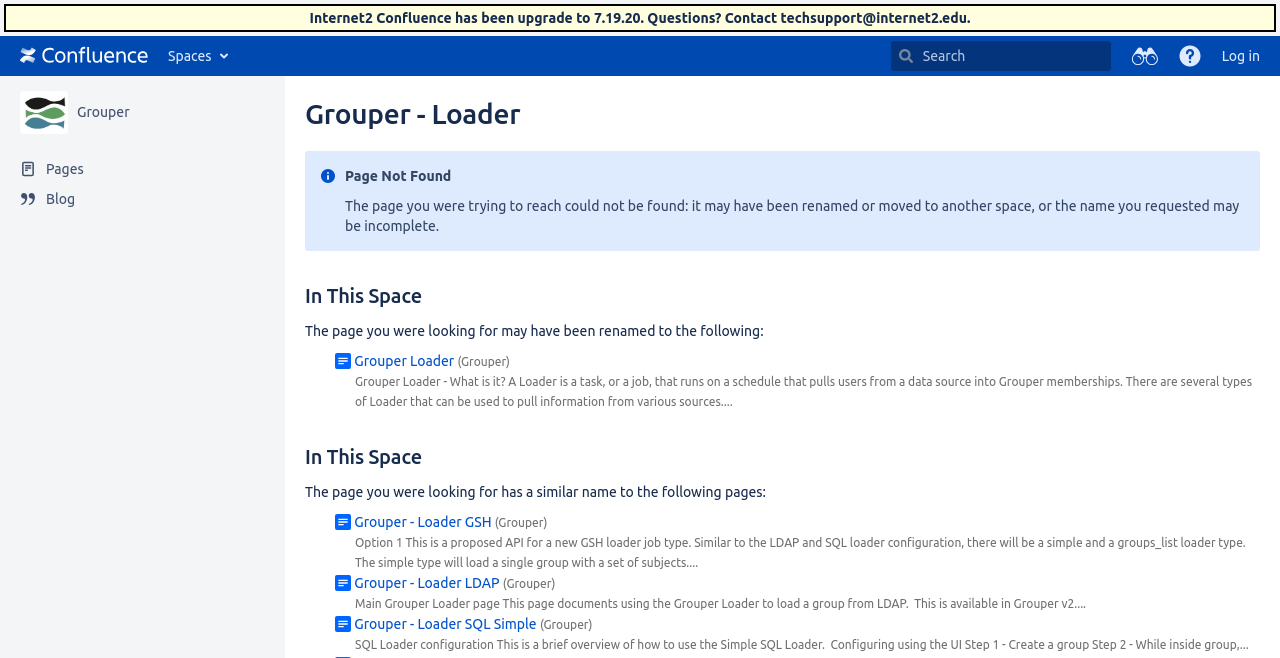Detail the features and information presented on the webpage.

The webpage is a wiki page from Internet2, specifically about Grouper Loader. At the top, there is a notification bar with a message about the Confluence upgrade and a contact email for technical support. Below this, there is a navigation menu with links to the home page, spaces, search, and help. The search bar is located on the right side of the navigation menu.

The main content of the page is divided into sections. The first section has a heading "Grouper - Loader" and a message indicating that the page was not found, with a possible explanation that it may have been renamed or moved to another space. 

Below this, there are three sections with headings "In This Space" that list similar page names, including "Grouper Loader", "Grouper - Loader GSH", "Grouper - Loader LDAP", and "Grouper - Loader SQL Simple". Each of these sections has a brief description of the page, and some of them have additional text providing more information about the topic.

There are several links and buttons throughout the page, including links to other pages, a script runner enhanced search, and a log-in button. There are also a few images, including an icon for the ScriptRunner Enhanced Search and an image for the Grouper link.